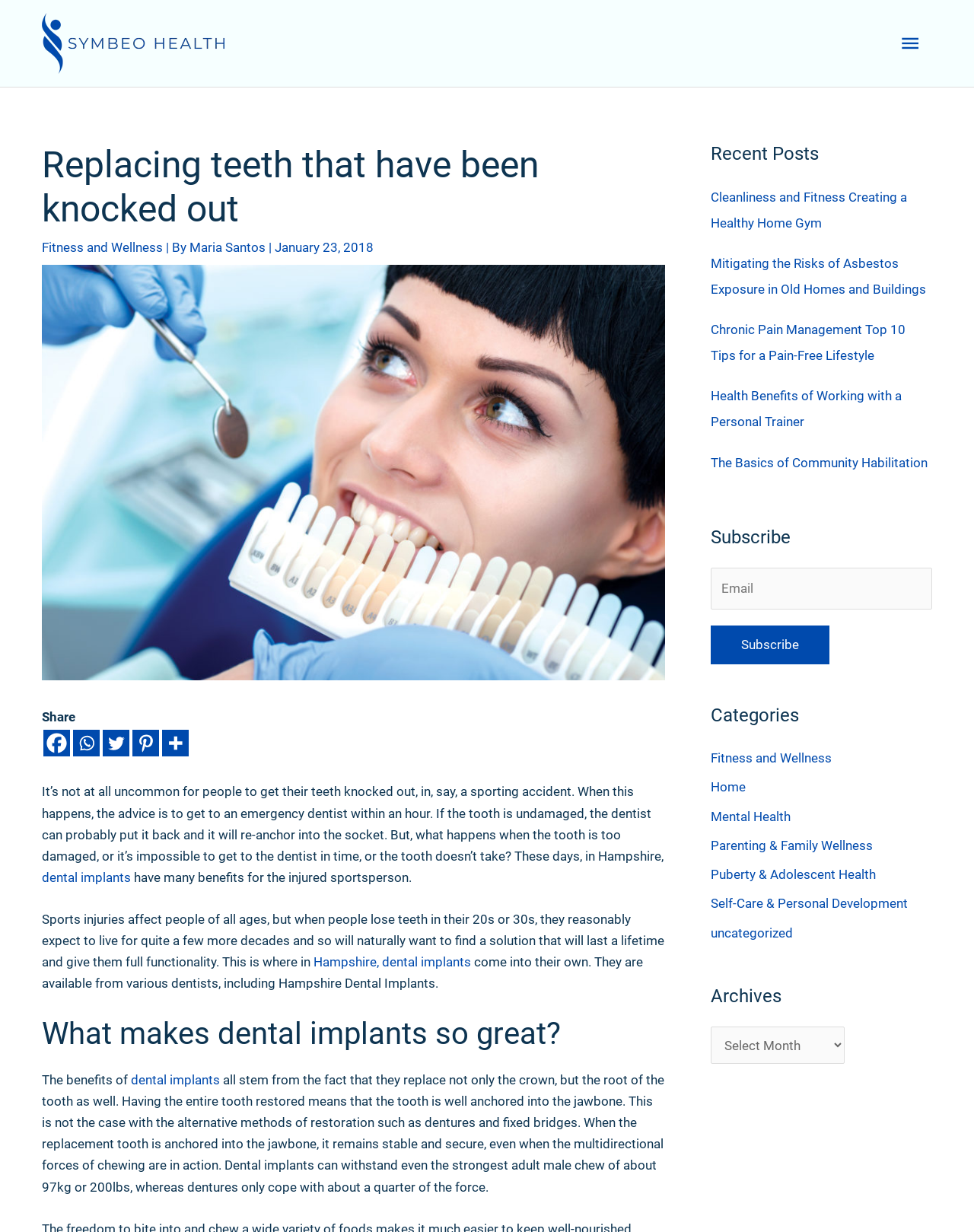Pinpoint the bounding box coordinates of the clickable area necessary to execute the following instruction: "Click the Symbeo Health Logo". The coordinates should be given as four float numbers between 0 and 1, namely [left, top, right, bottom].

[0.043, 0.028, 0.23, 0.04]